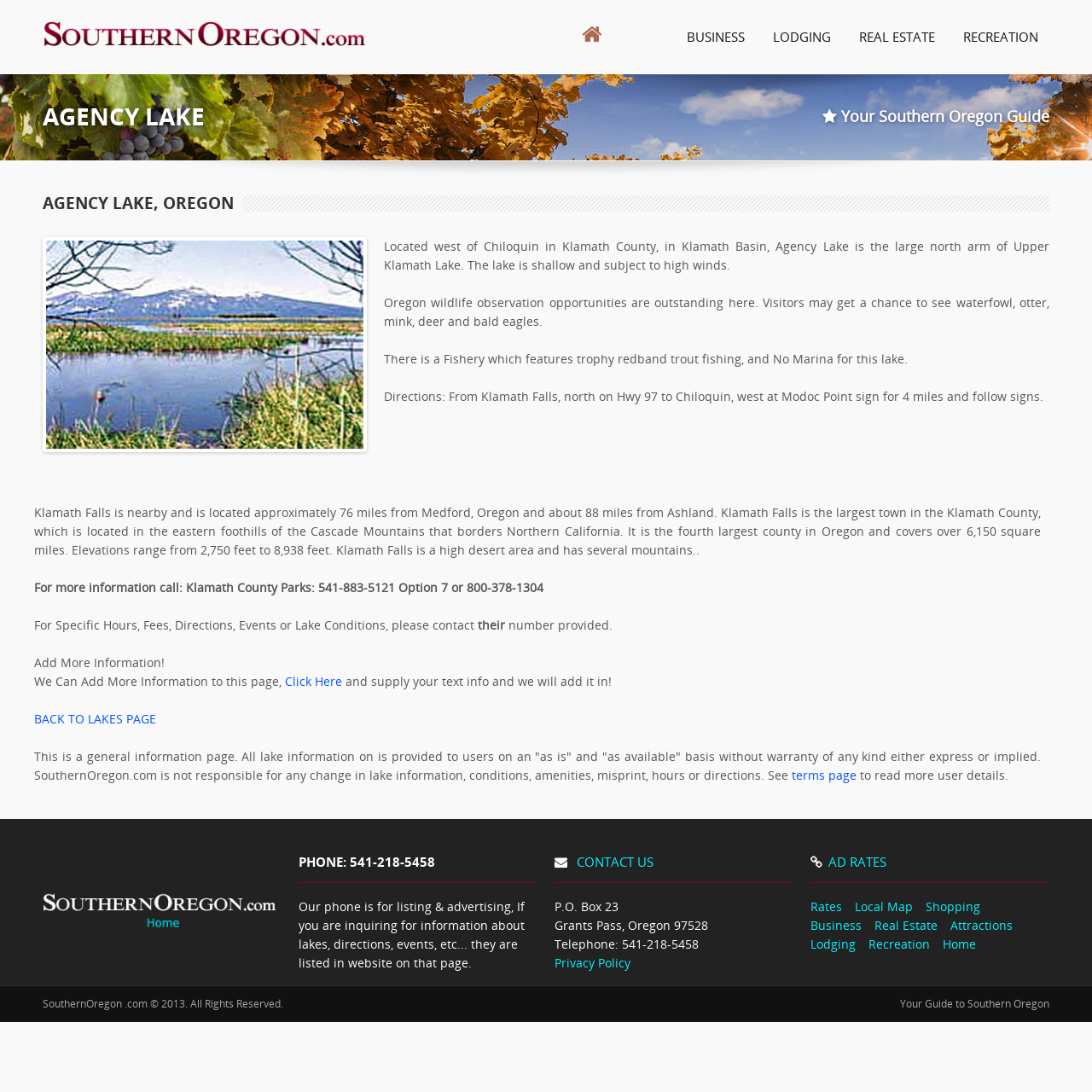What is the county where Agency Lake is located?
Refer to the image and provide a one-word or short phrase answer.

Klamath County